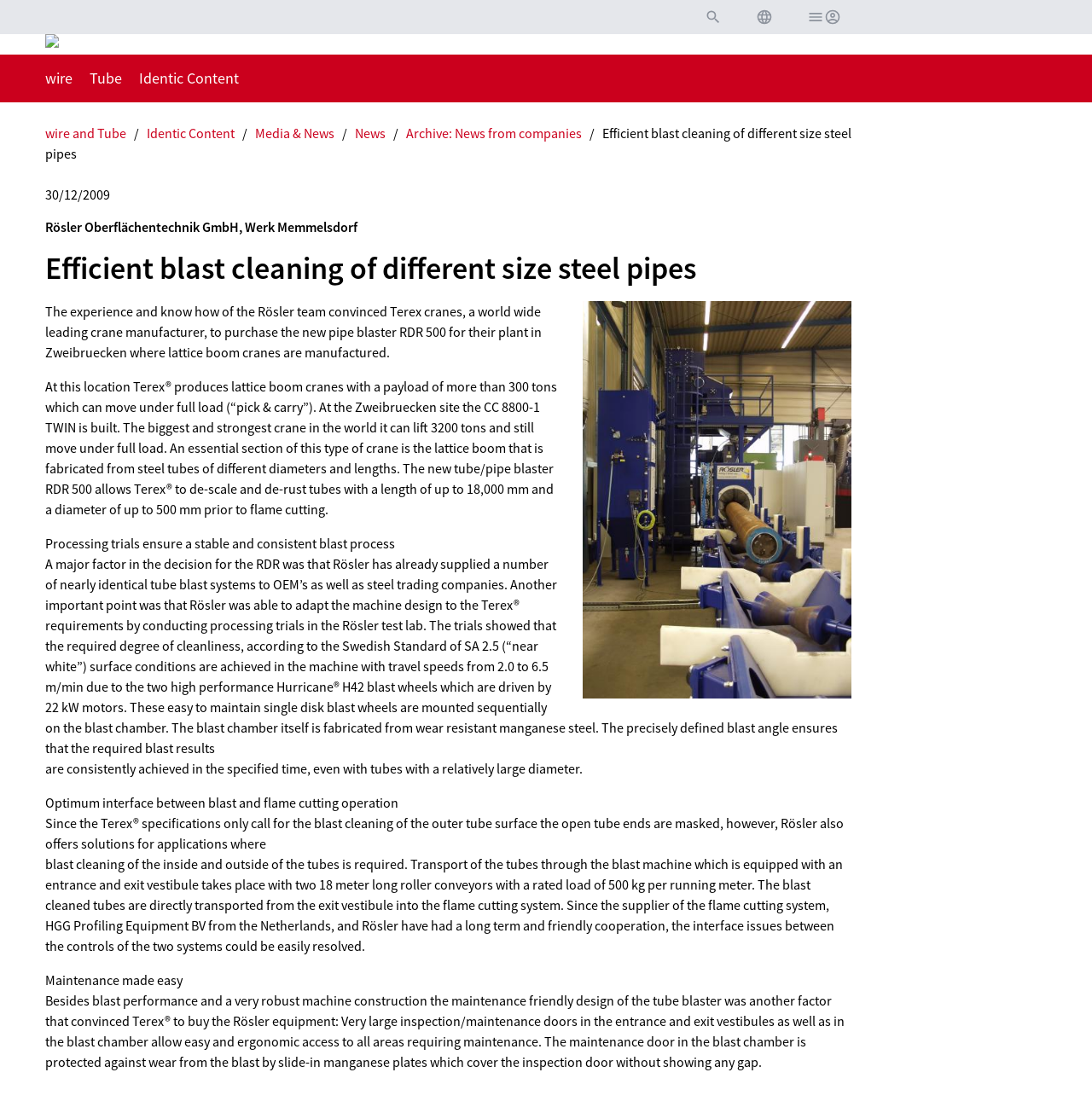Determine the main headline from the webpage and extract its text.

Efficient blast cleaning of different size steel pipes